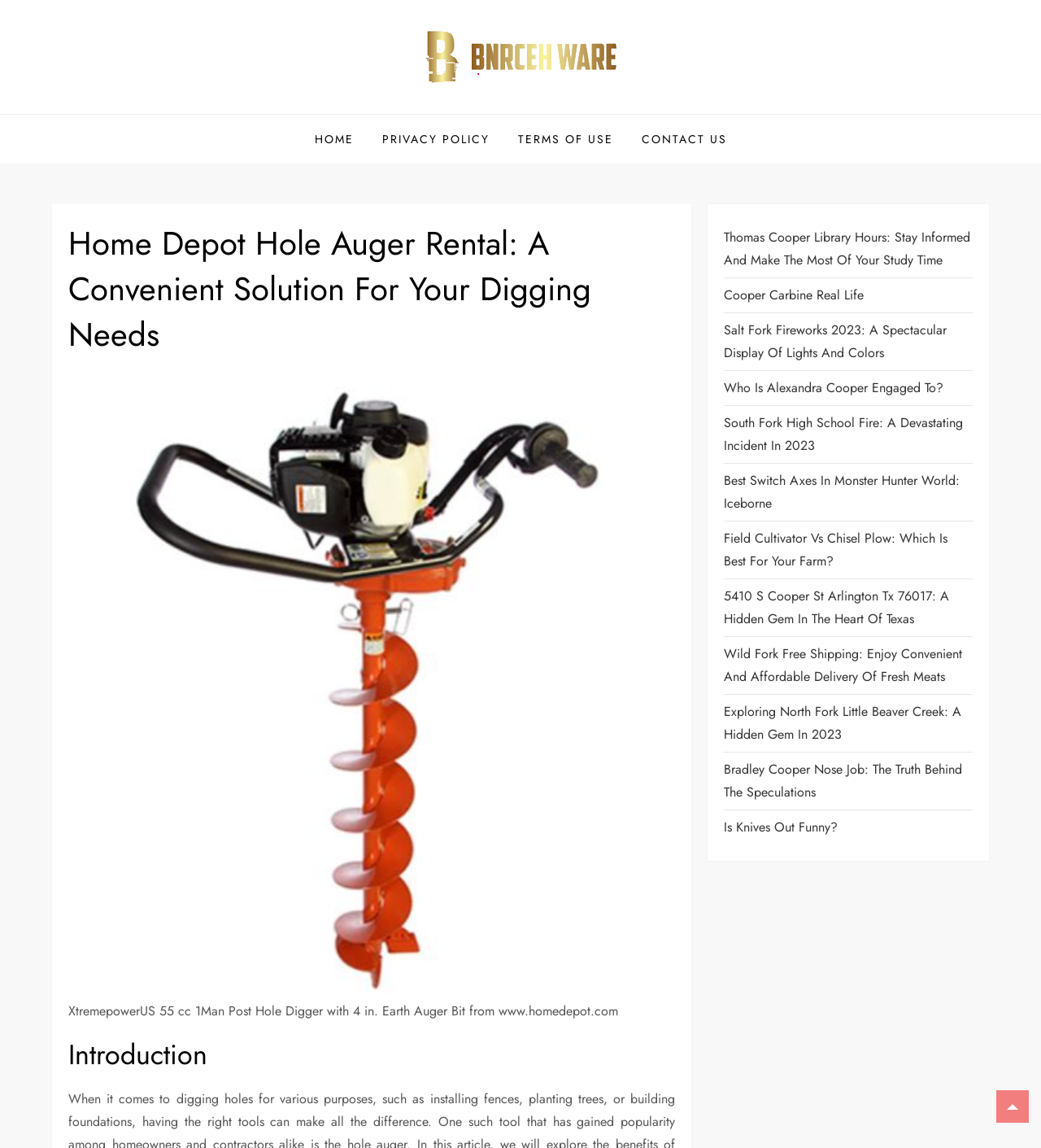What is the topic of the introduction section?
Using the image, answer in one word or phrase.

Hole Auger Rental